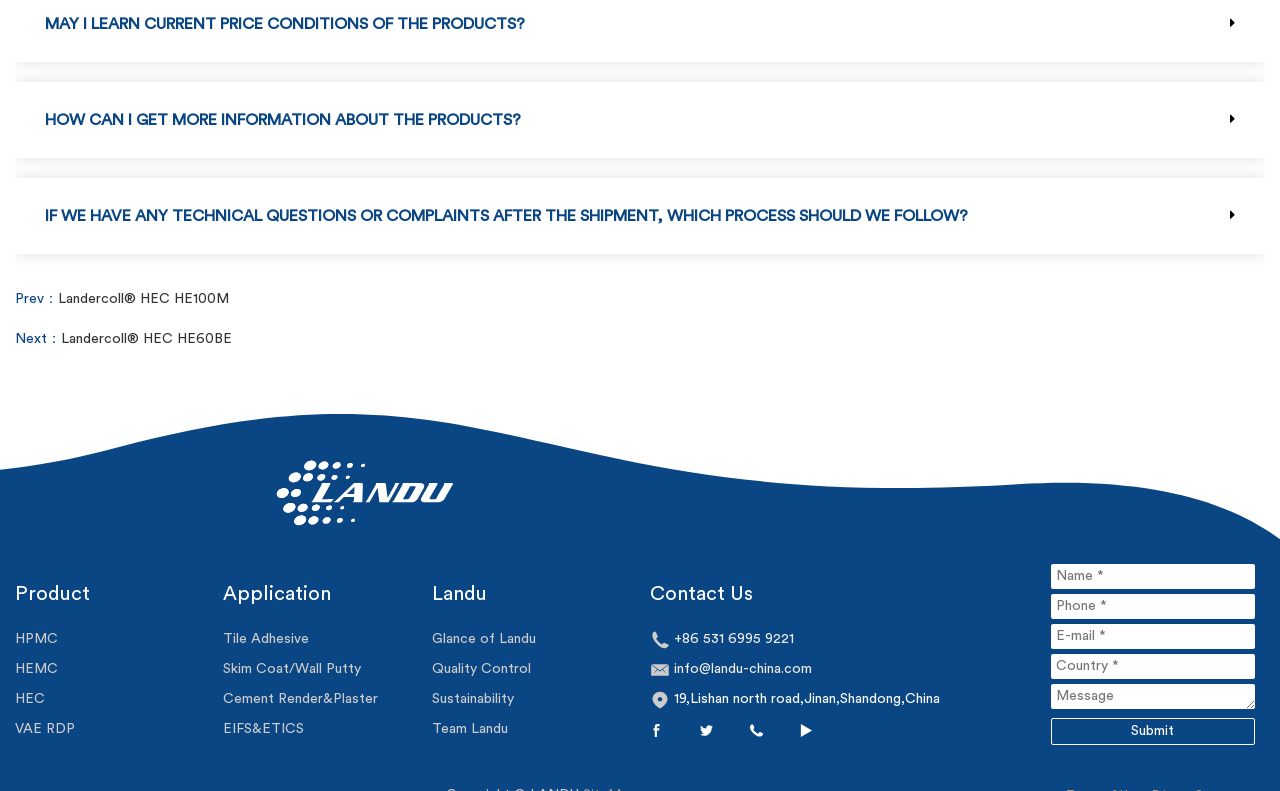Answer the question briefly using a single word or phrase: 
What is the product category above 'Tile Adhesive'?

Application